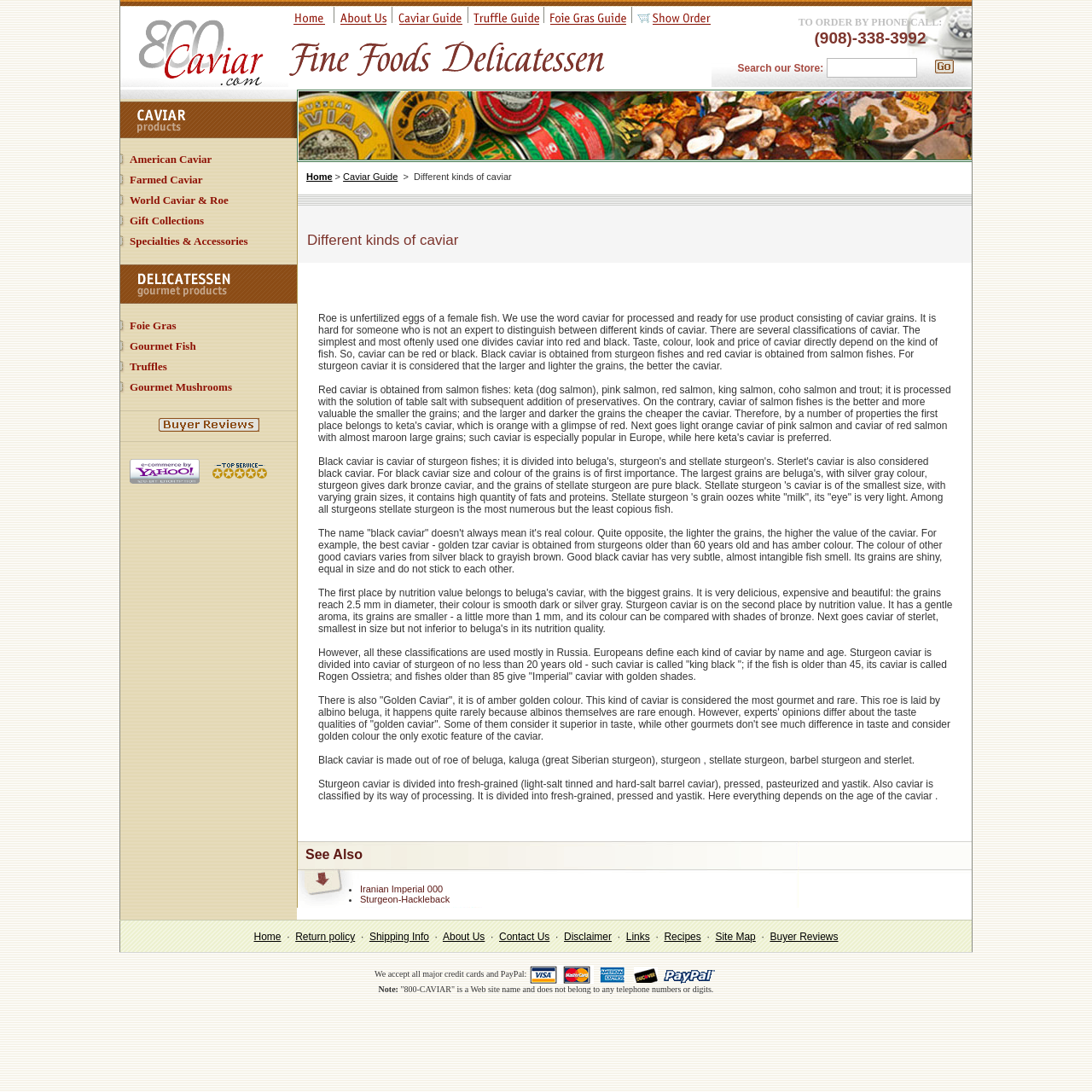What is the main product category on this webpage?
Observe the image and answer the question with a one-word or short phrase response.

Caviar